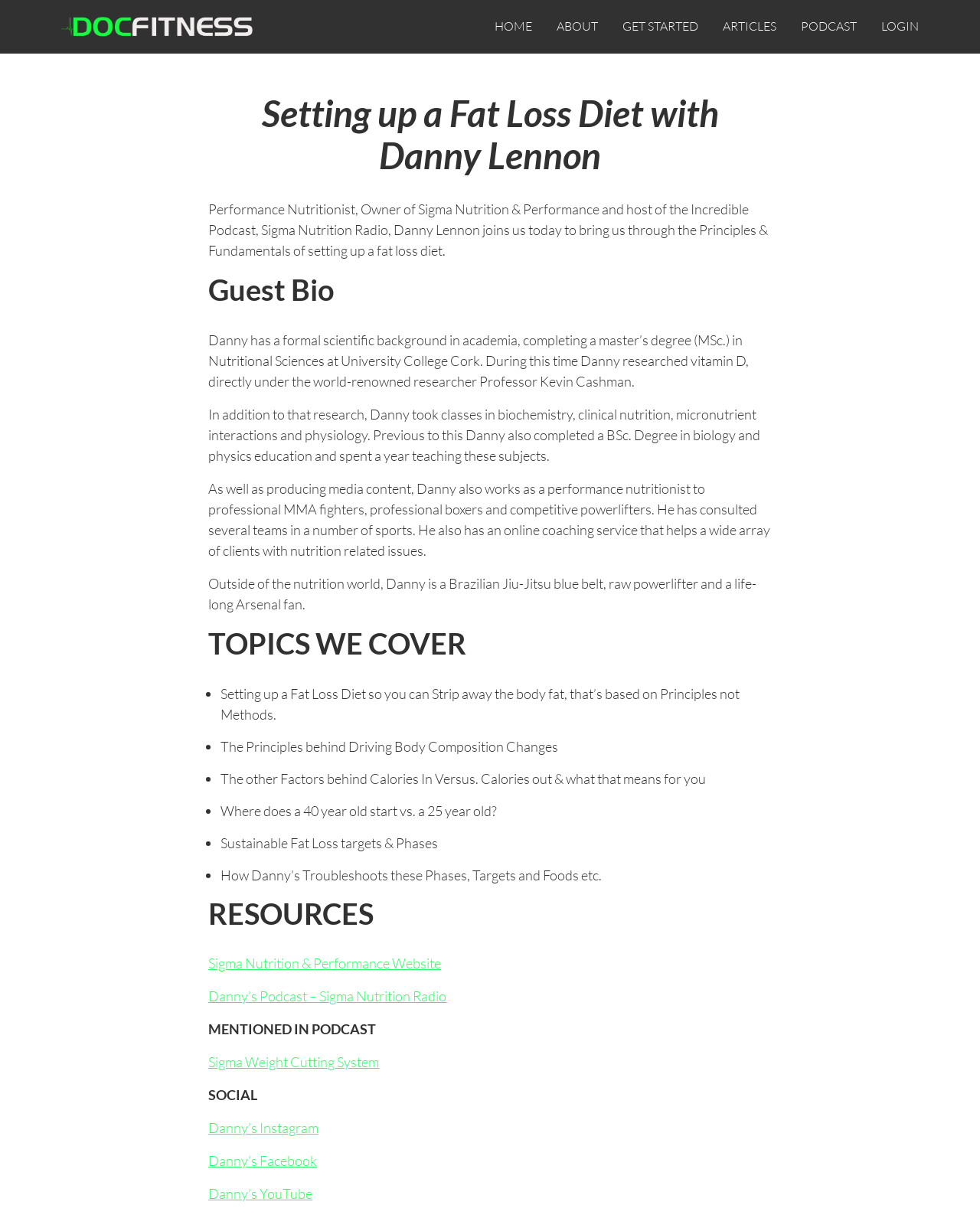Determine the bounding box coordinates (top-left x, top-left y, bottom-right x, bottom-right y) of the UI element described in the following text: Sigma Nutrition & Performance Website

[0.212, 0.784, 0.45, 0.798]